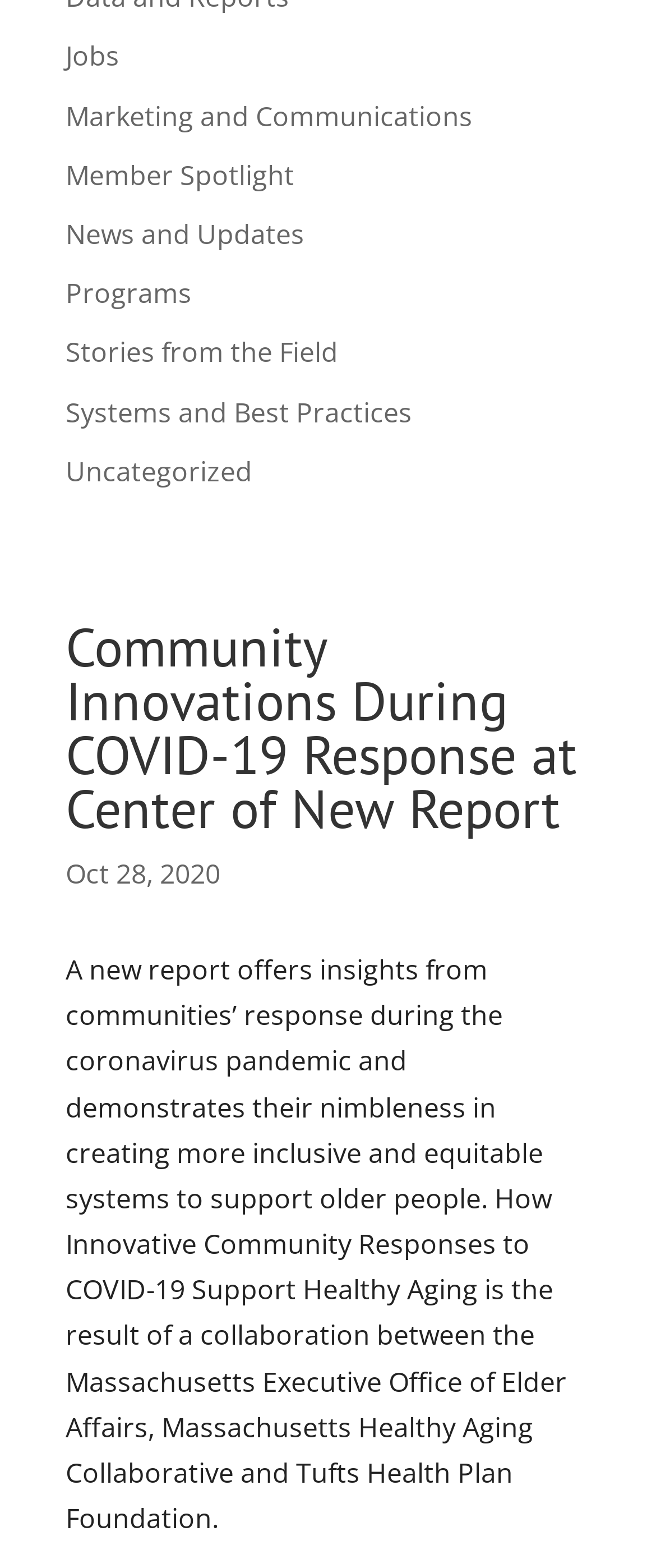Based on the element description Member Spotlight, identify the bounding box of the UI element in the given webpage screenshot. The coordinates should be in the format (top-left x, top-left y, bottom-right x, bottom-right y) and must be between 0 and 1.

[0.1, 0.1, 0.449, 0.123]